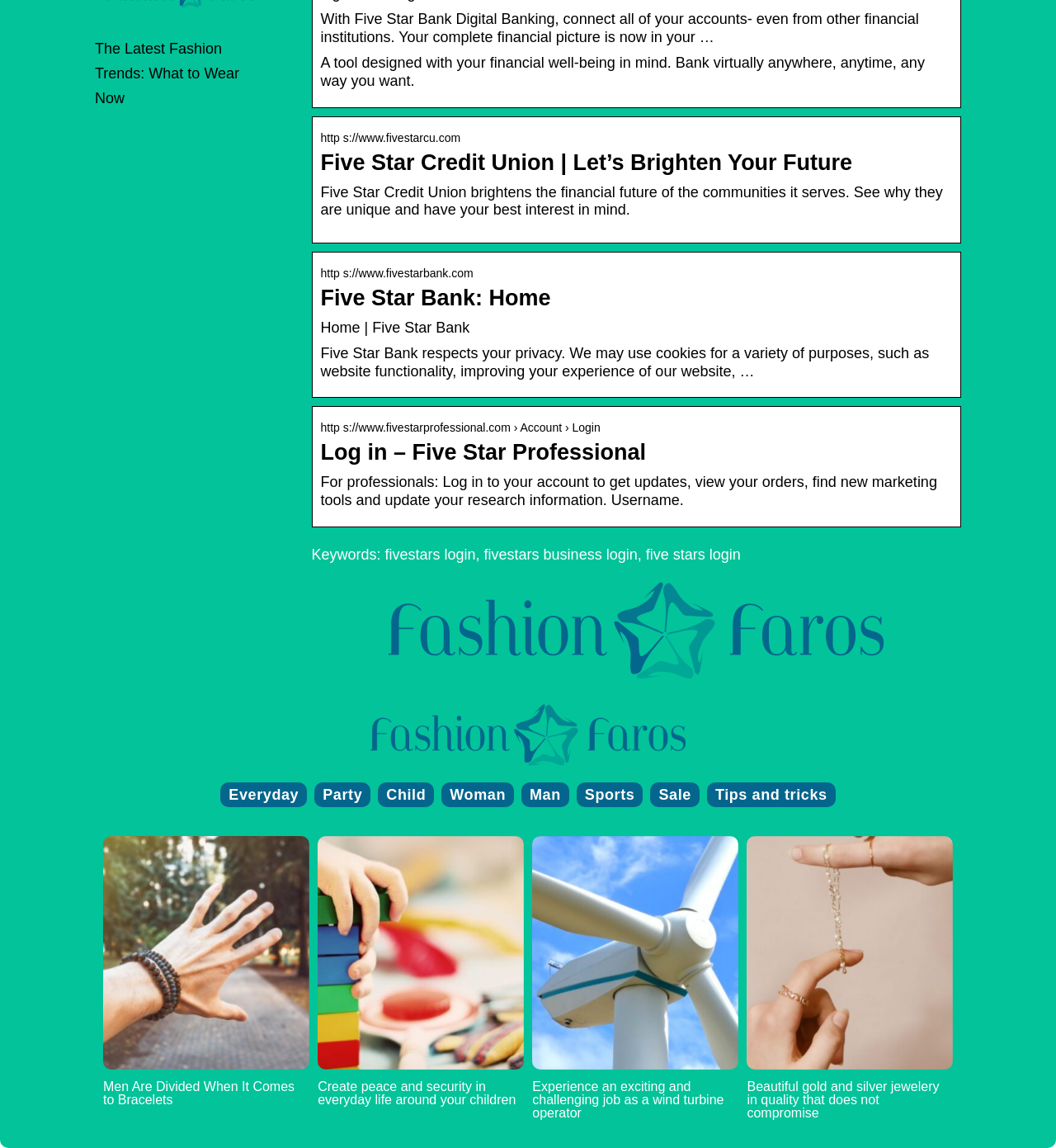Identify the bounding box coordinates of the section that should be clicked to achieve the task described: "Check the latest fashion trends".

[0.09, 0.035, 0.227, 0.093]